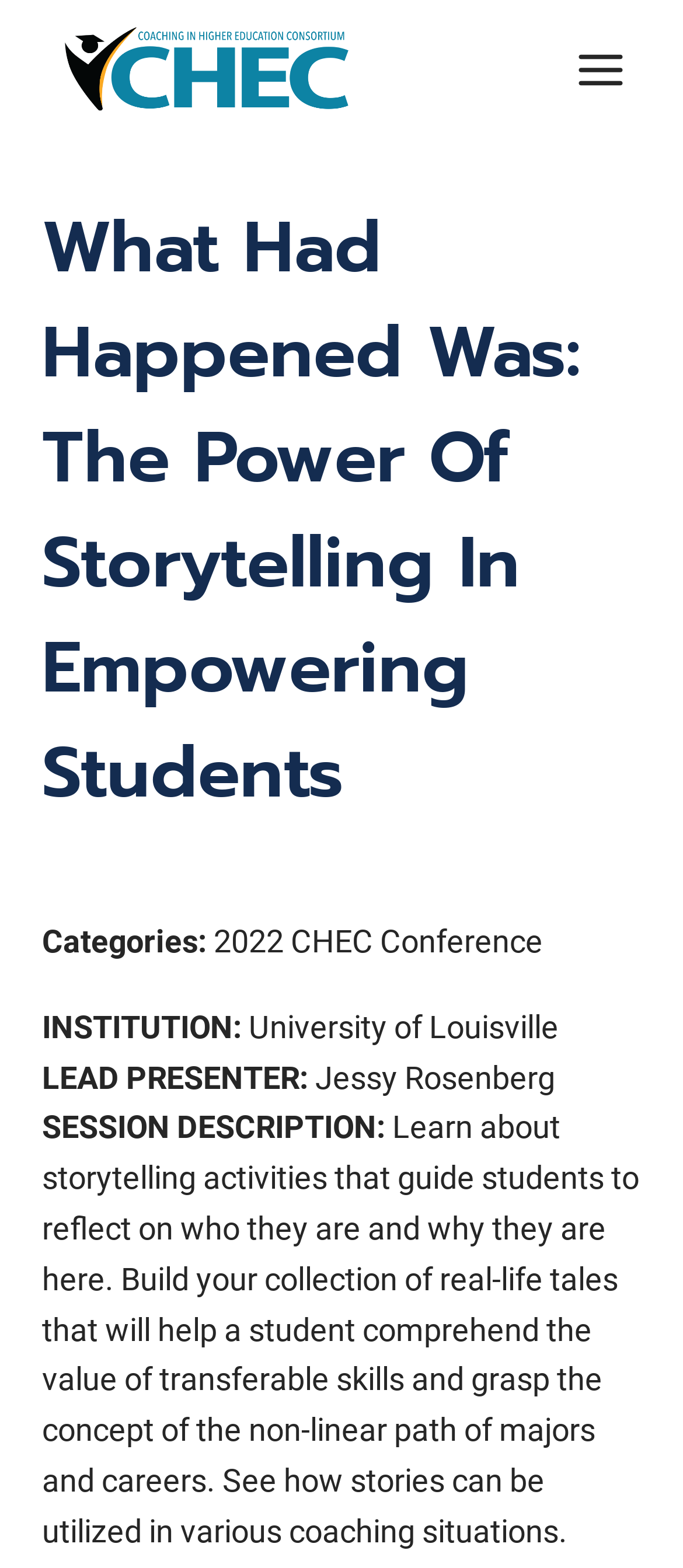Please find the bounding box for the following UI element description. Provide the coordinates in (top-left x, top-left y, bottom-right x, bottom-right y) format, with values between 0 and 1: Toggle Menu

[0.819, 0.022, 0.938, 0.068]